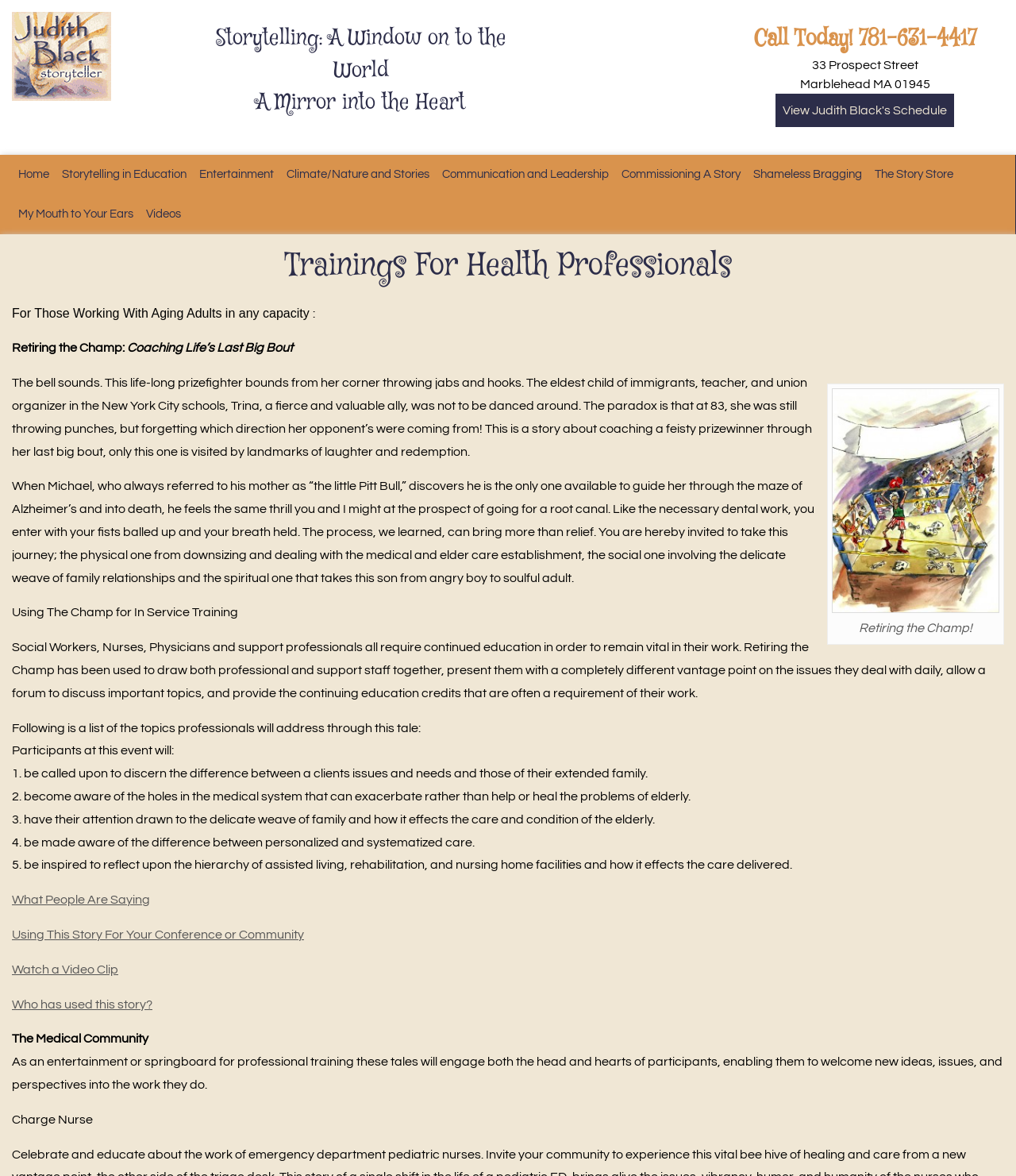Please provide a brief answer to the question using only one word or phrase: 
What is the name of the storytelling organization?

Stories Alive